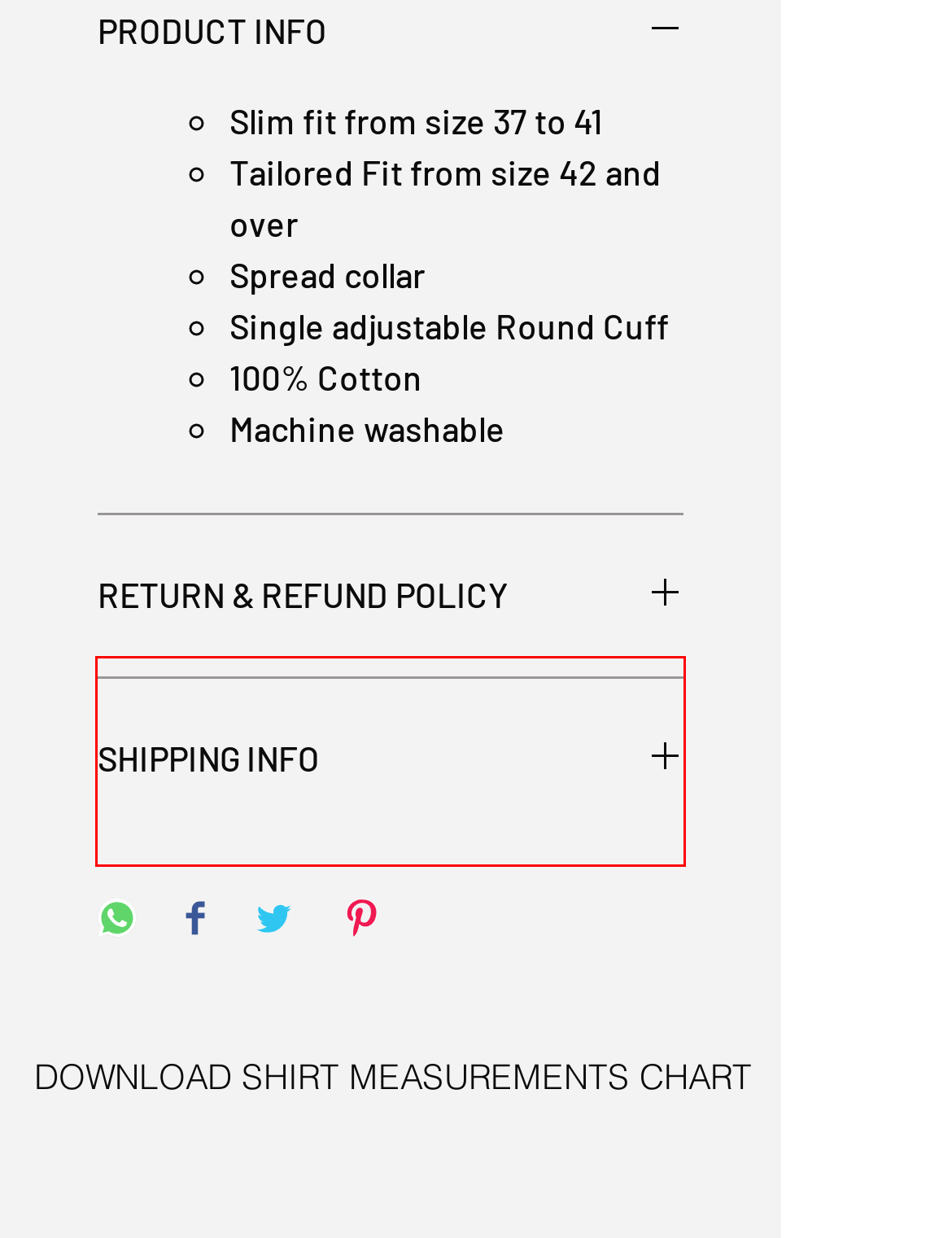Identify and transcribe the text content enclosed by the red bounding box in the given screenshot.

If you are not fully satisfied with your order, not a problem at all... you have 15 days from the date you received your order to exchange or return.